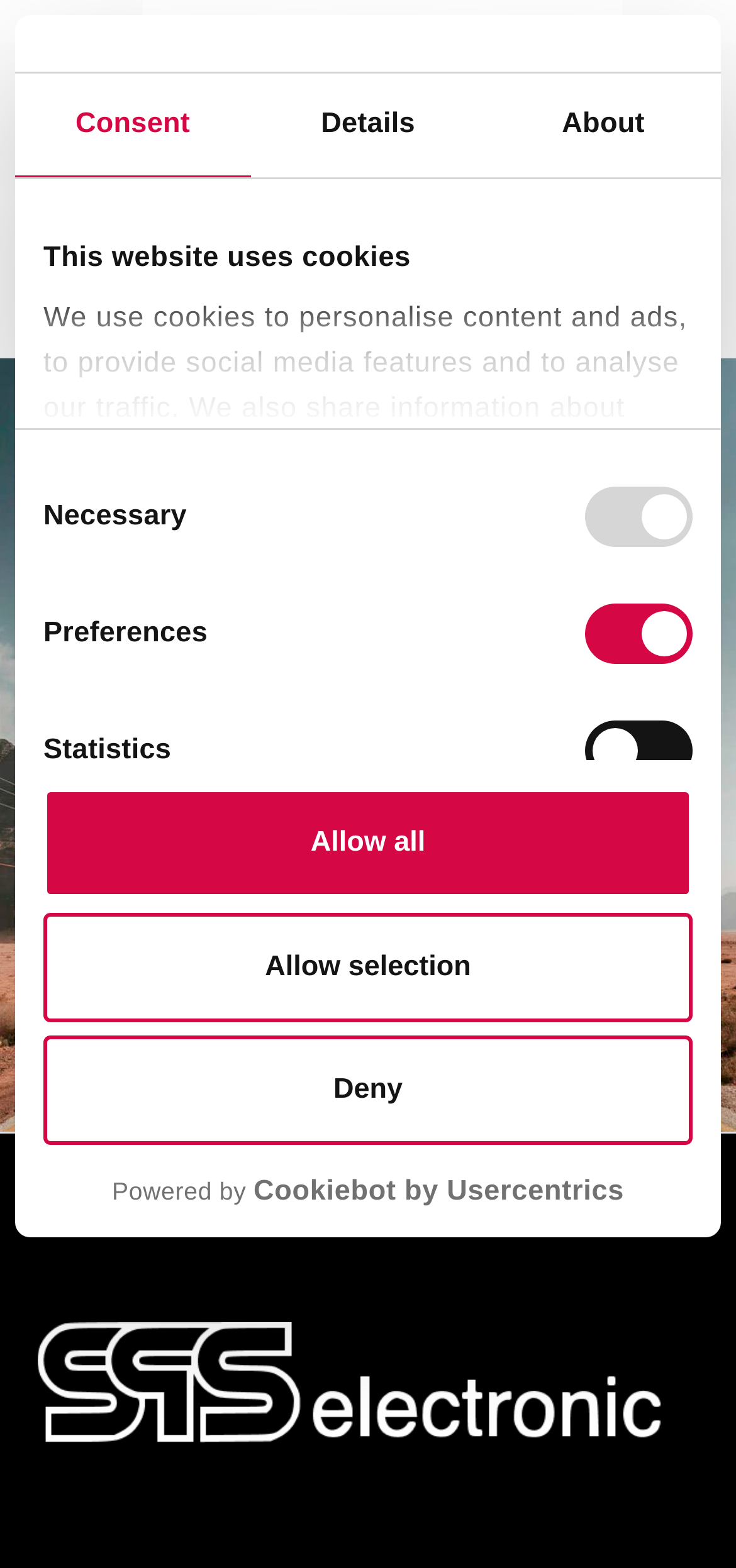Determine the coordinates of the bounding box for the clickable area needed to execute this instruction: "Click the 'Deny' button".

[0.059, 0.66, 0.941, 0.73]